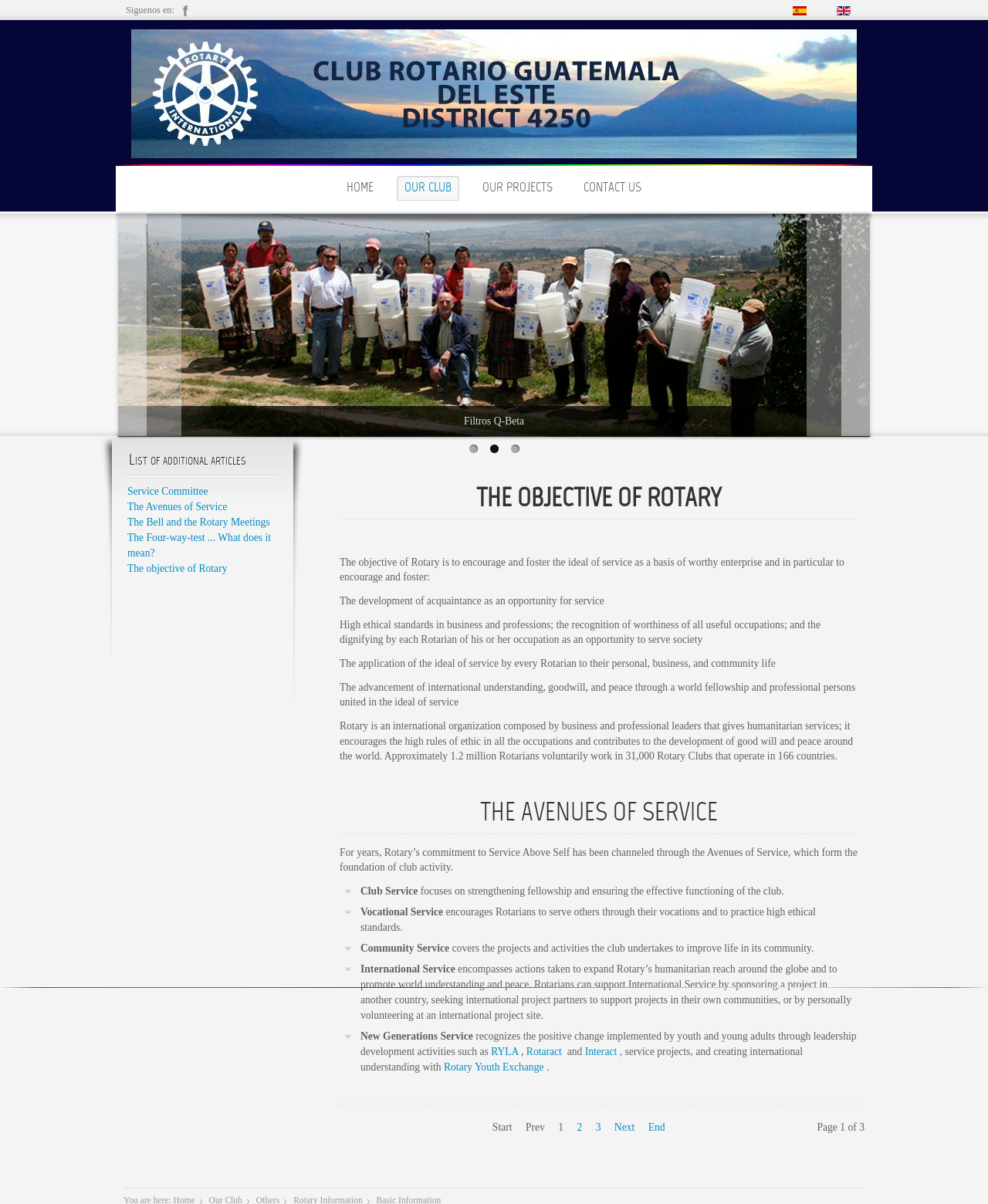Locate the bounding box coordinates of the region to be clicked to comply with the following instruction: "Contact us". The coordinates must be four float numbers between 0 and 1, in the form [left, top, right, bottom].

[0.583, 0.146, 0.657, 0.167]